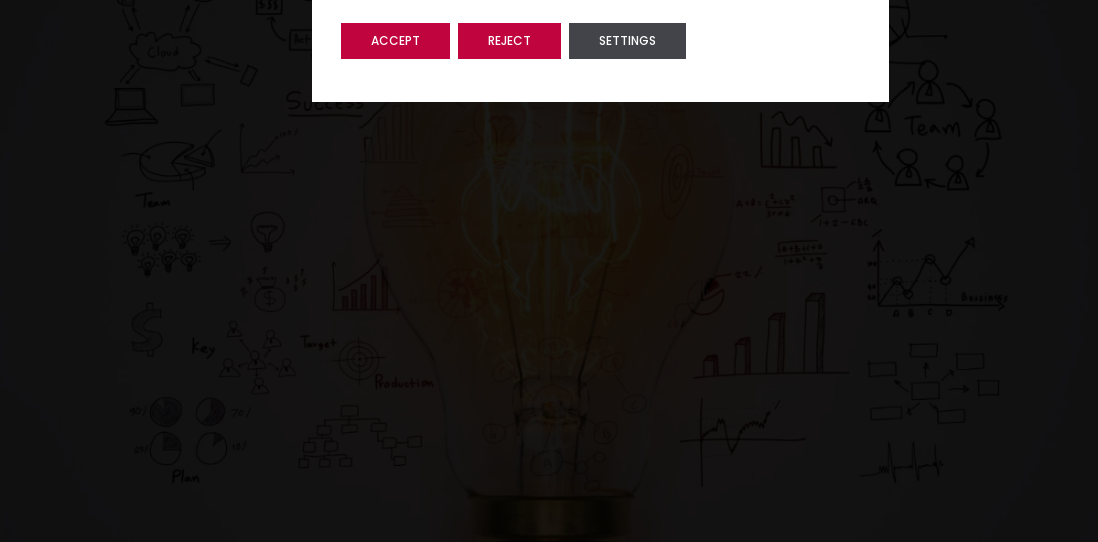Refer to the image and provide a thorough answer to this question:
What does the stylized light bulb represent?

The caption explains that the stylized light bulb in the foreground emits luminous lines, and this represents ideas and innovation, symbolizing creativity within professional environments.